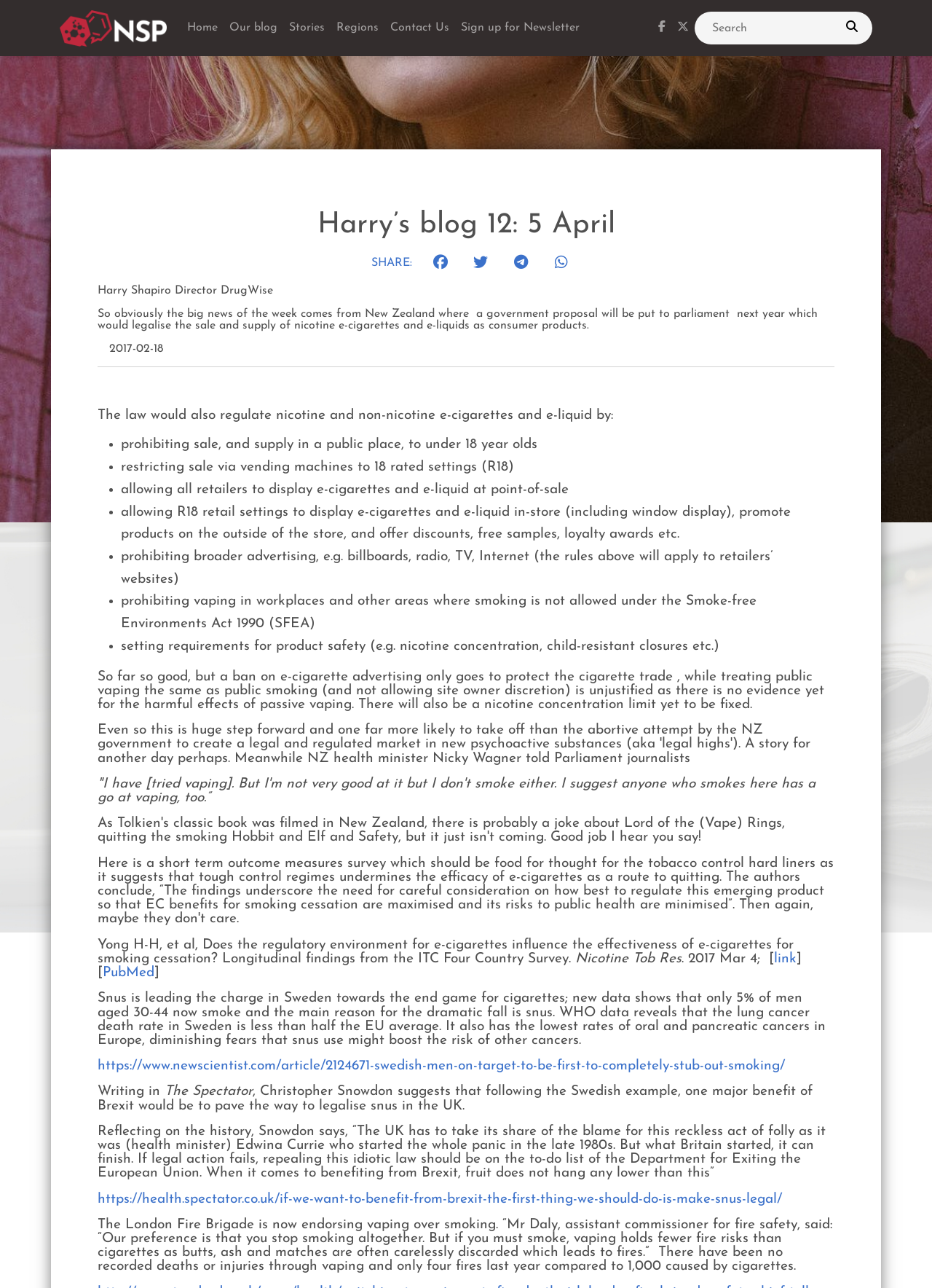What is the topic of the article mentioned in the text?
Could you answer the question with a detailed and thorough explanation?

I inferred the topic by reading the text which discusses the regulation of e-cigarettes and nicotine in New Zealand, and the effects of vaping on smoking cessation.